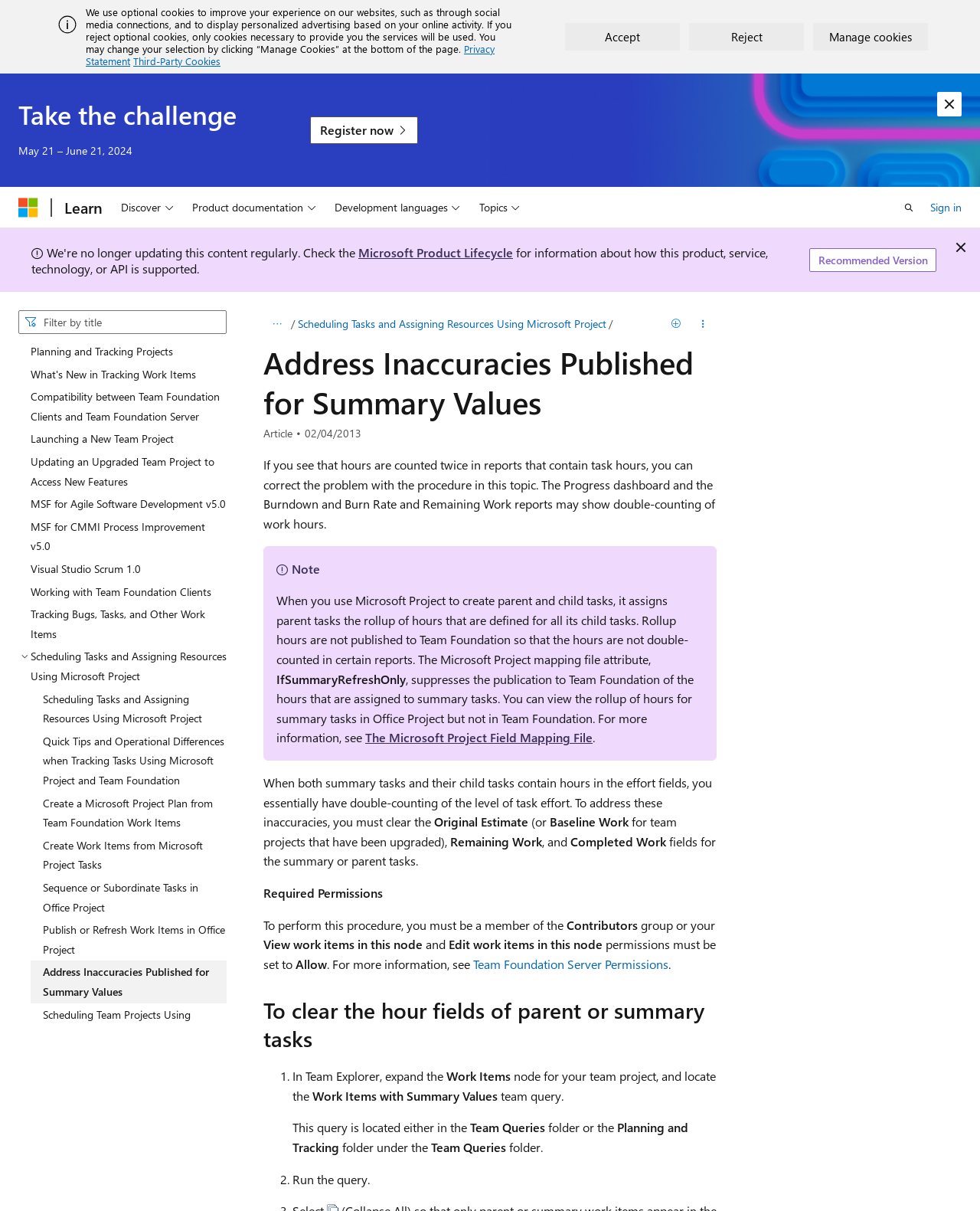Provide a single word or phrase answer to the question: 
What is the name of the report that may show double-counting of work hours?

Progress dashboard